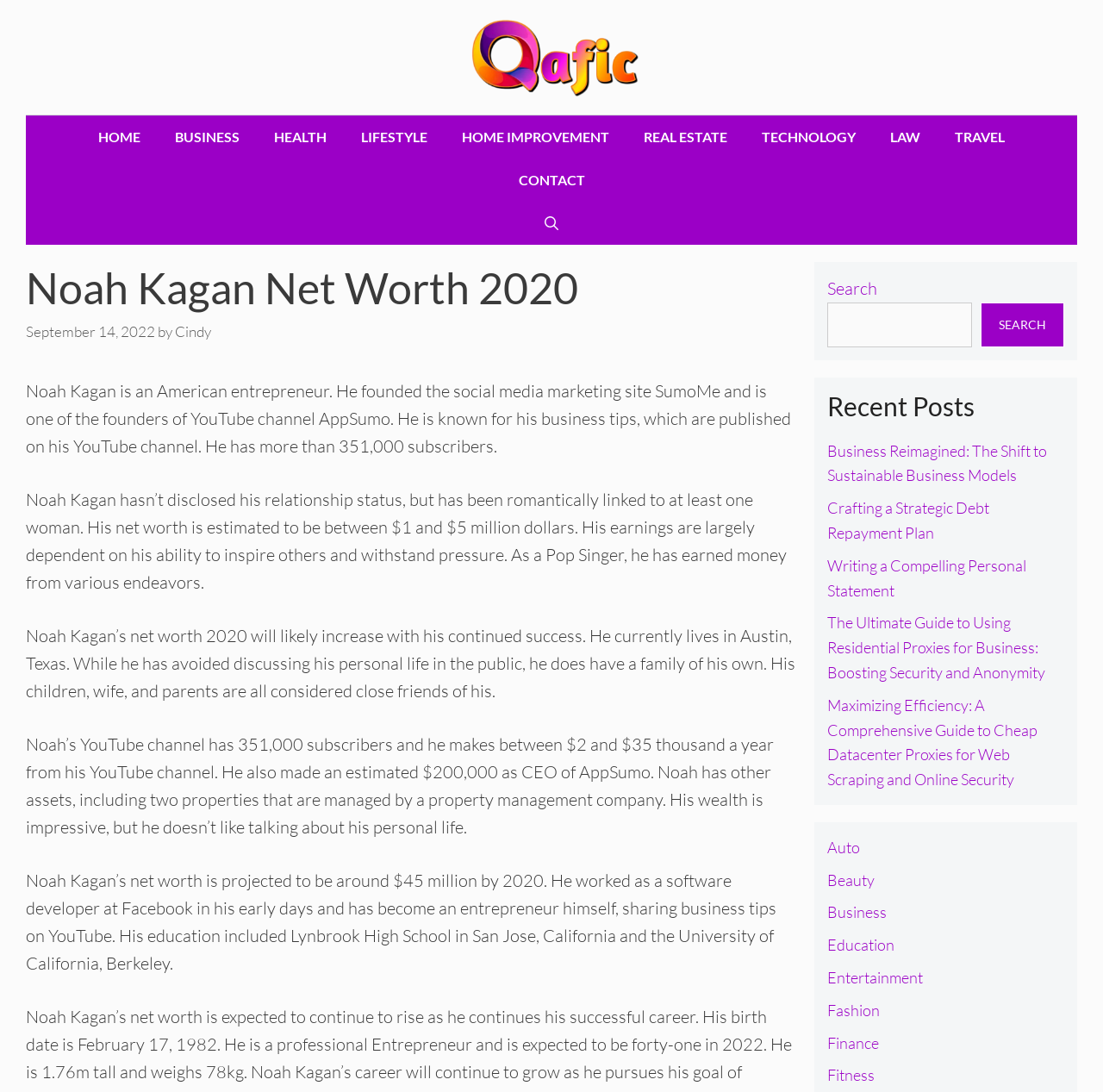Identify the bounding box coordinates for the UI element described as follows: Finance. Use the format (top-left x, top-left y, bottom-right x, bottom-right y) and ensure all values are floating point numbers between 0 and 1.

[0.75, 0.946, 0.797, 0.963]